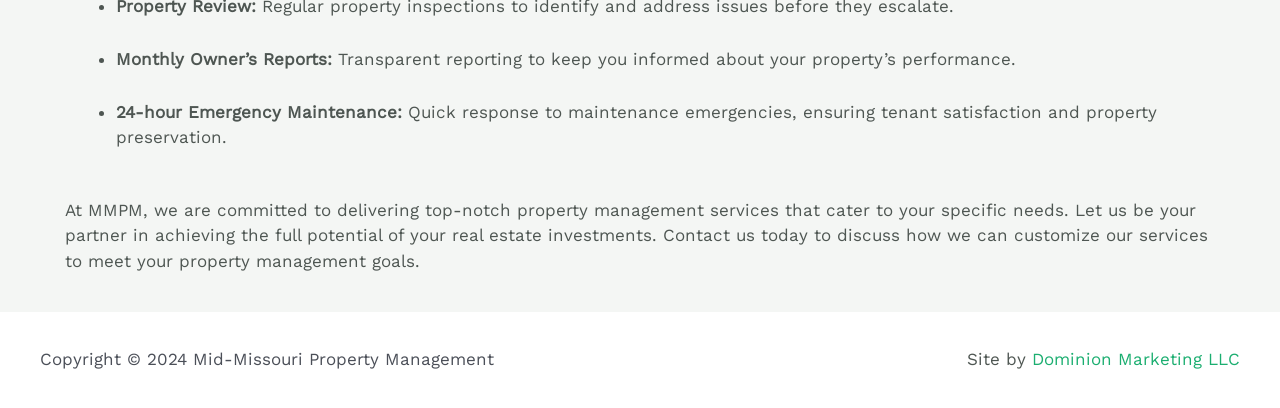What type of reports does Mid-Missouri Property Management provide?
Please respond to the question with a detailed and thorough explanation.

The webpage mentions that Mid-Missouri Property Management provides transparent reporting to keep property owners informed about their property's performance, specifically mentioning Monthly Owner’s Reports.